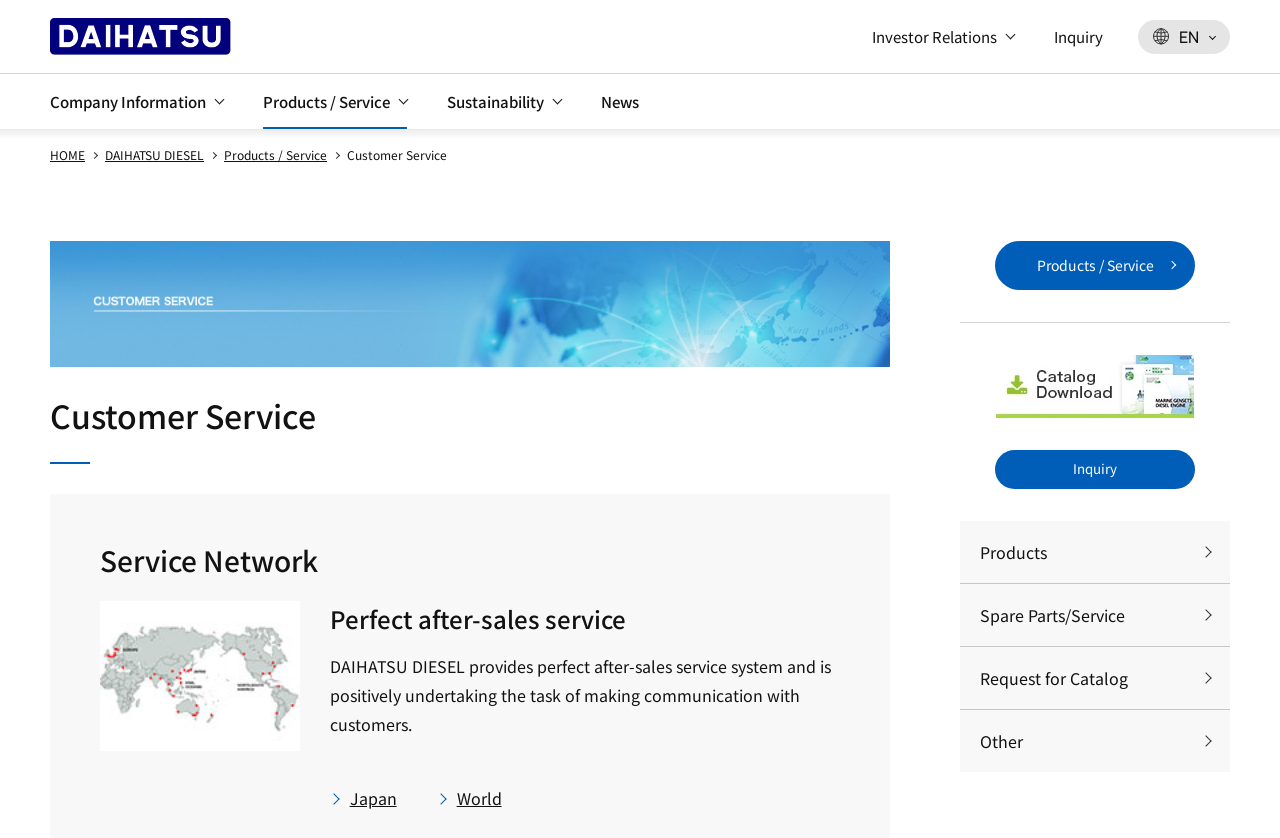What is the name of the company?
Relying on the image, give a concise answer in one word or a brief phrase.

DAIHATSU DIESEL